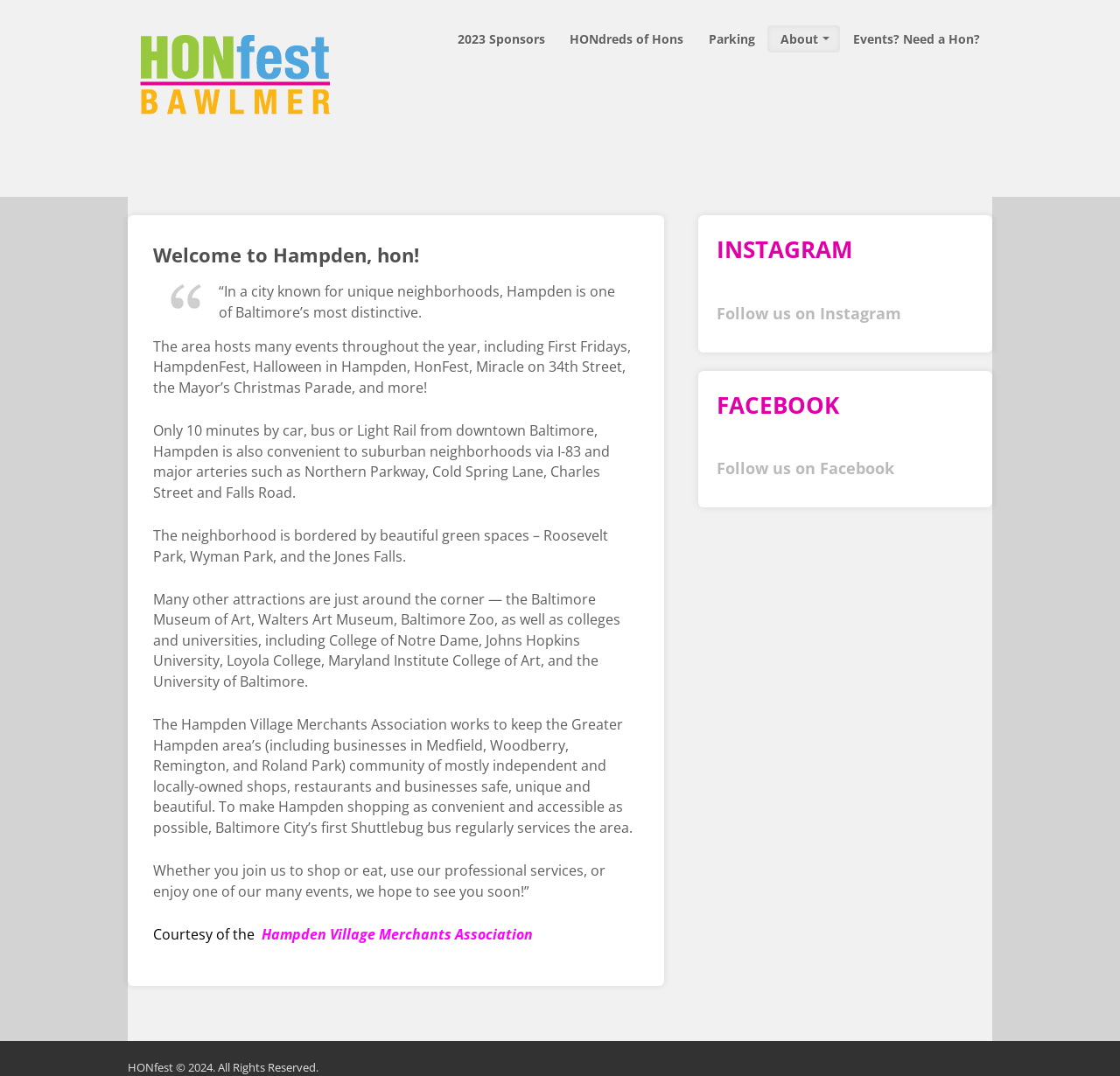How many minutes away is downtown Baltimore from Hampden?
Refer to the image and respond with a one-word or short-phrase answer.

10 minutes